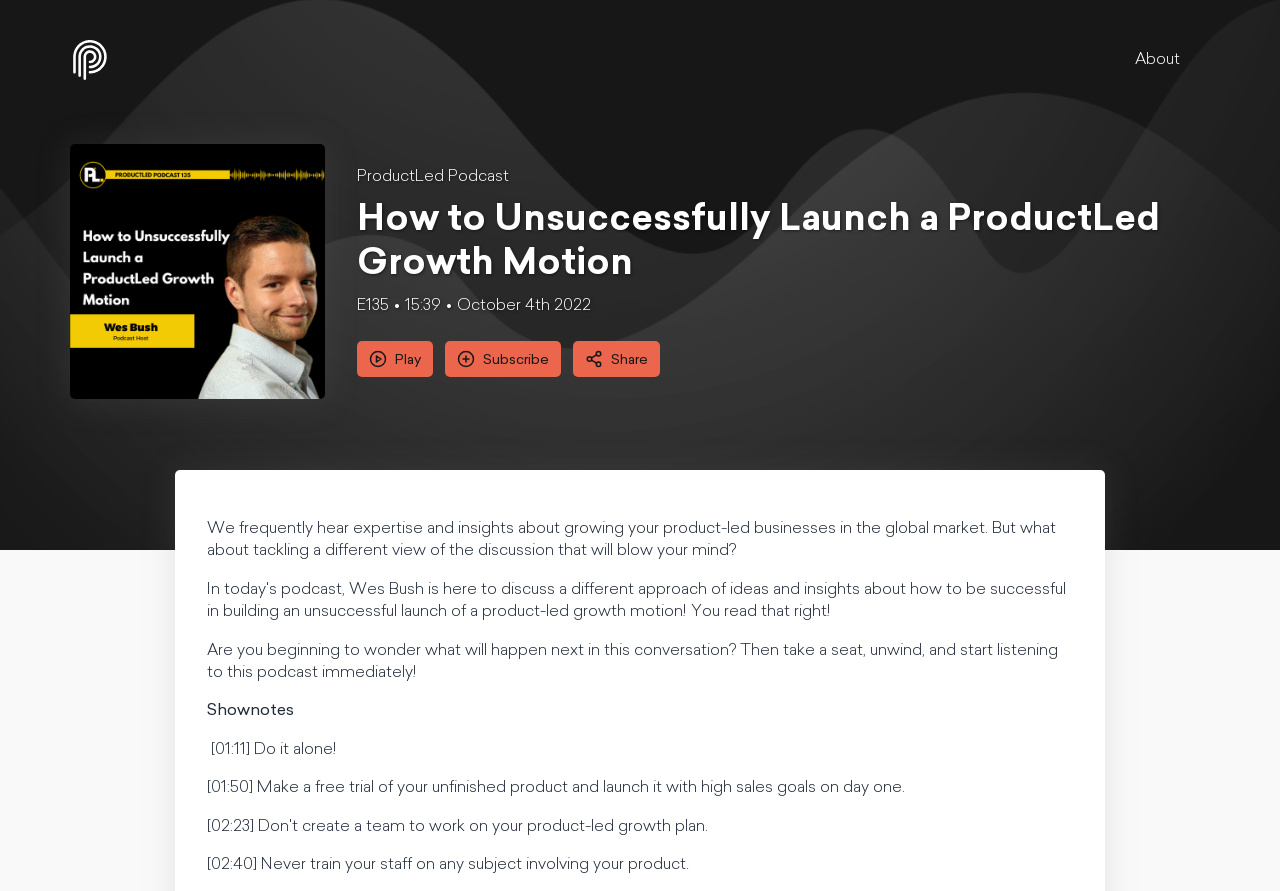Articulate a complete and detailed caption of the webpage elements.

This webpage appears to be a podcast episode page. At the top left, there is a link to "Podcast.co" accompanied by an image with the same name. On the top right, there is a link to "About". Below the "Podcast.co" link, there is a large image of the podcast artwork. 

The main content of the page is divided into two sections. The top section contains the title of the podcast episode, "How to Unsuccessfully Launch a ProductLed Growth Motion", in a heading element. Below the title, there are three lines of text: "E135", "15:39", and "October 4th 2022". 

To the right of these lines of text, there are three buttons: "Play", "Subscribe", and "Share", each accompanied by an image. The "Play" button is on the left, followed by the "Subscribe" button, and then the "Share" button.

The second section of the main content starts with a paragraph of text that discusses growing product-led businesses in the global market and taking a different view of the discussion. Below this paragraph, there is another paragraph that encourages the reader to listen to the podcast. 

Further down, there is a section with the title "Shownotes". This section contains a list of timestamps with corresponding notes, such as "[01:11] Do it alone!", "[01:50] Make a free trial of your unfinished product and launch it with high sales goals on day one.", and "[02:40] Never train your staff on any subject involving your product."